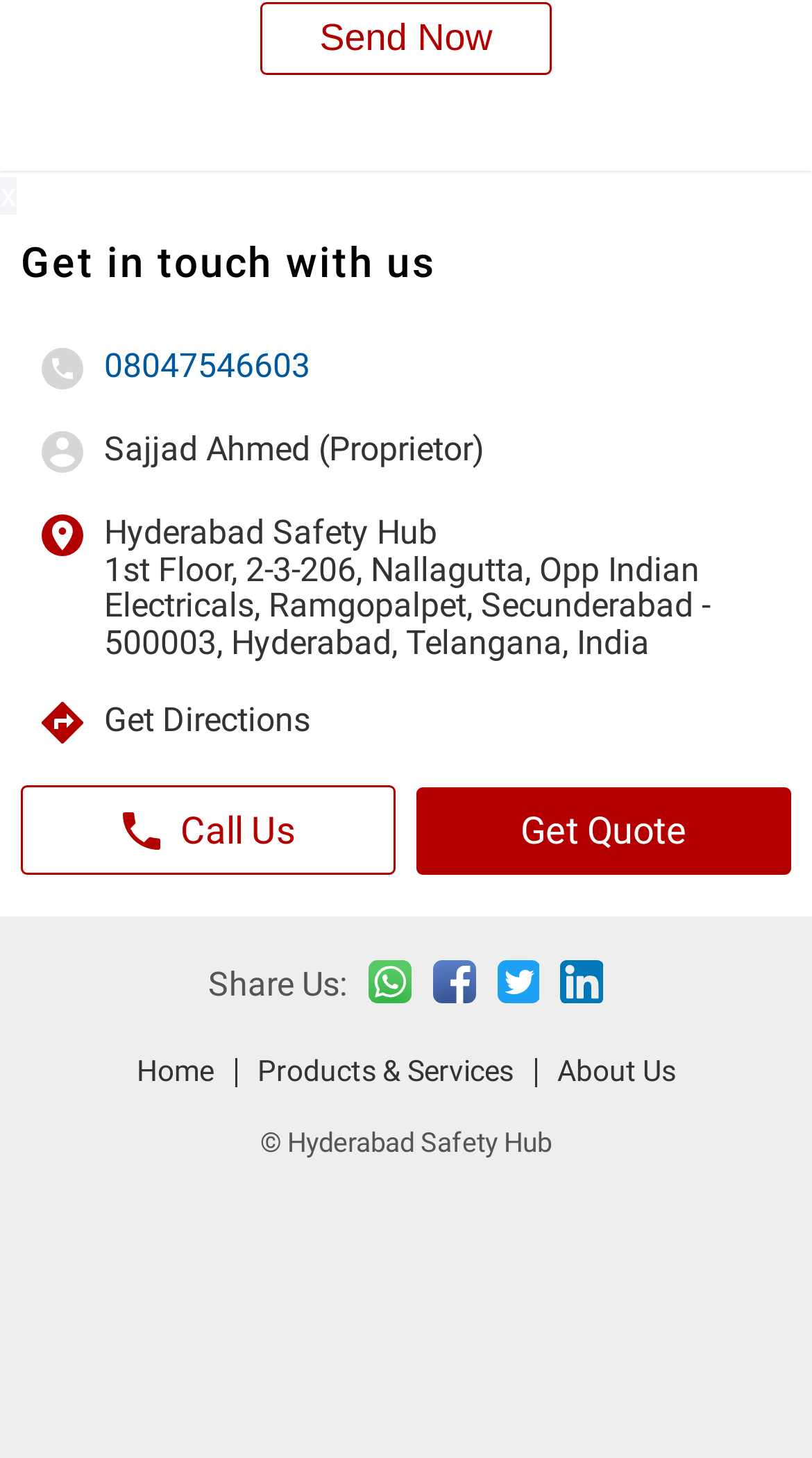Select the bounding box coordinates of the element I need to click to carry out the following instruction: "Get directions to Hyderabad Safety Hub".

[0.128, 0.48, 0.382, 0.508]